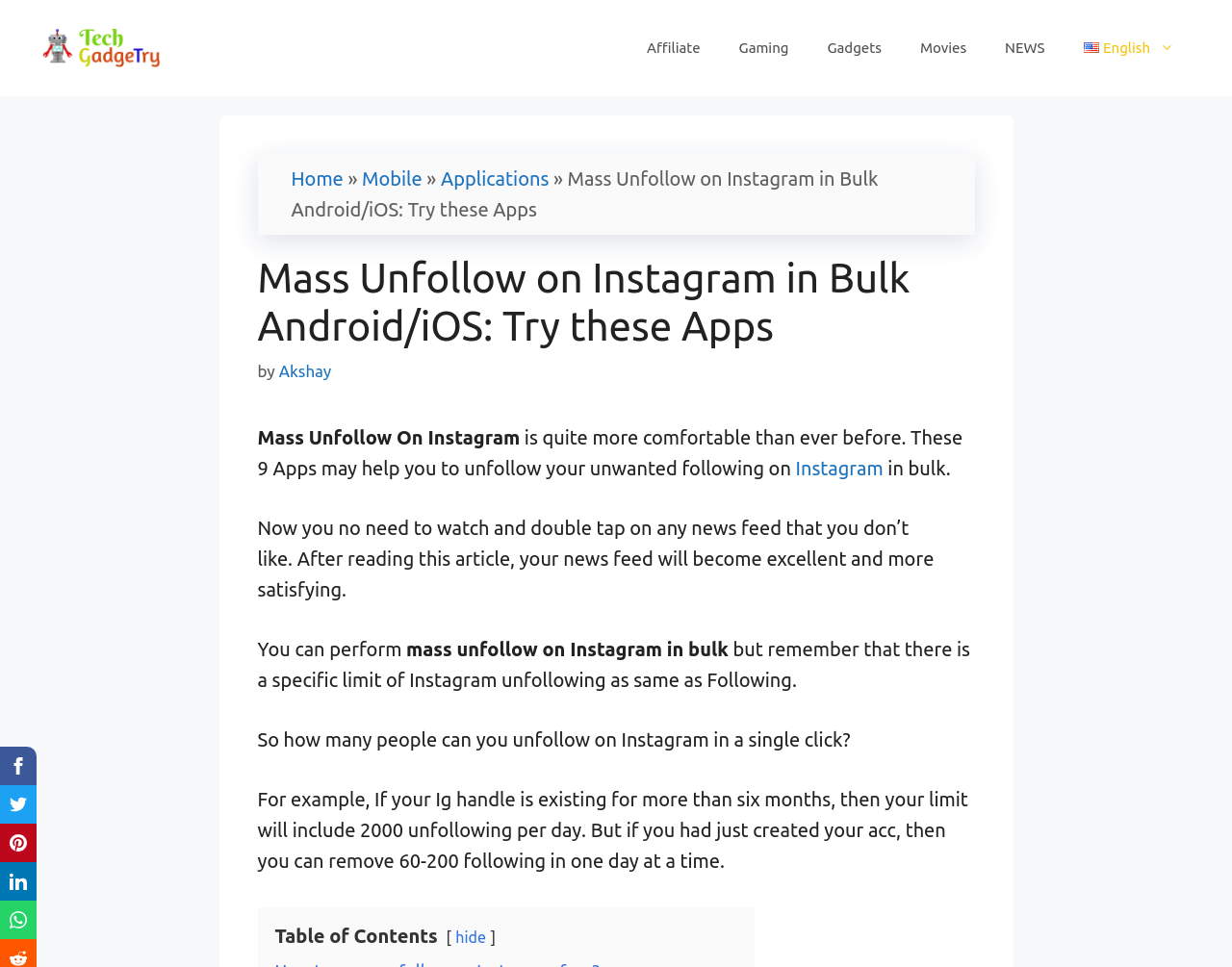Using the description "mailman", predict the bounding box of the relevant HTML element.

None